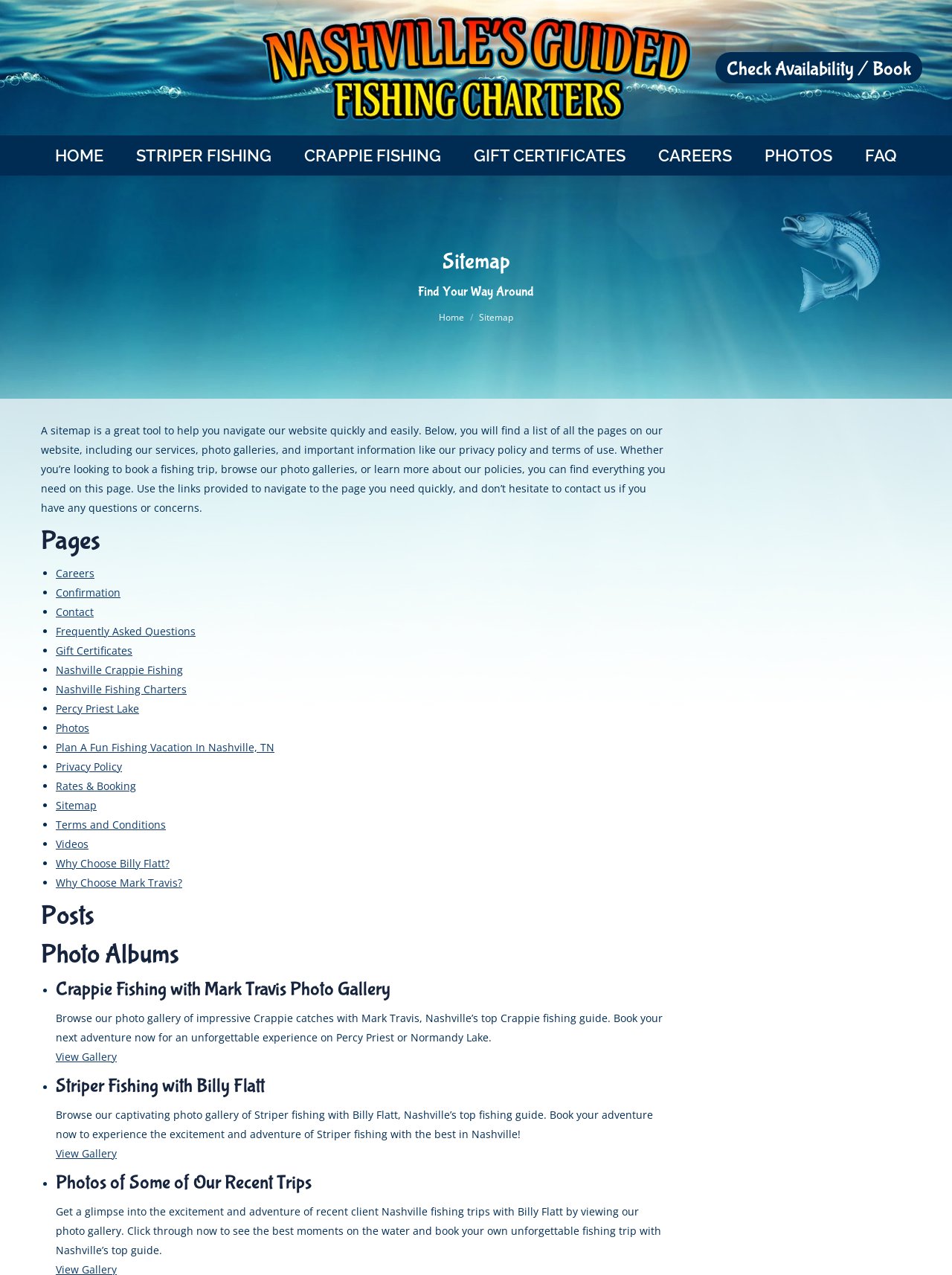Using the details in the image, give a detailed response to the question below:
What is the name of the lake mentioned on the sitemap page?

I found the answer by looking at the list of pages on the sitemap page, where I saw a link with the text 'Percy Priest Lake'. This suggests that Percy Priest Lake is a location relevant to the fishing charter company.